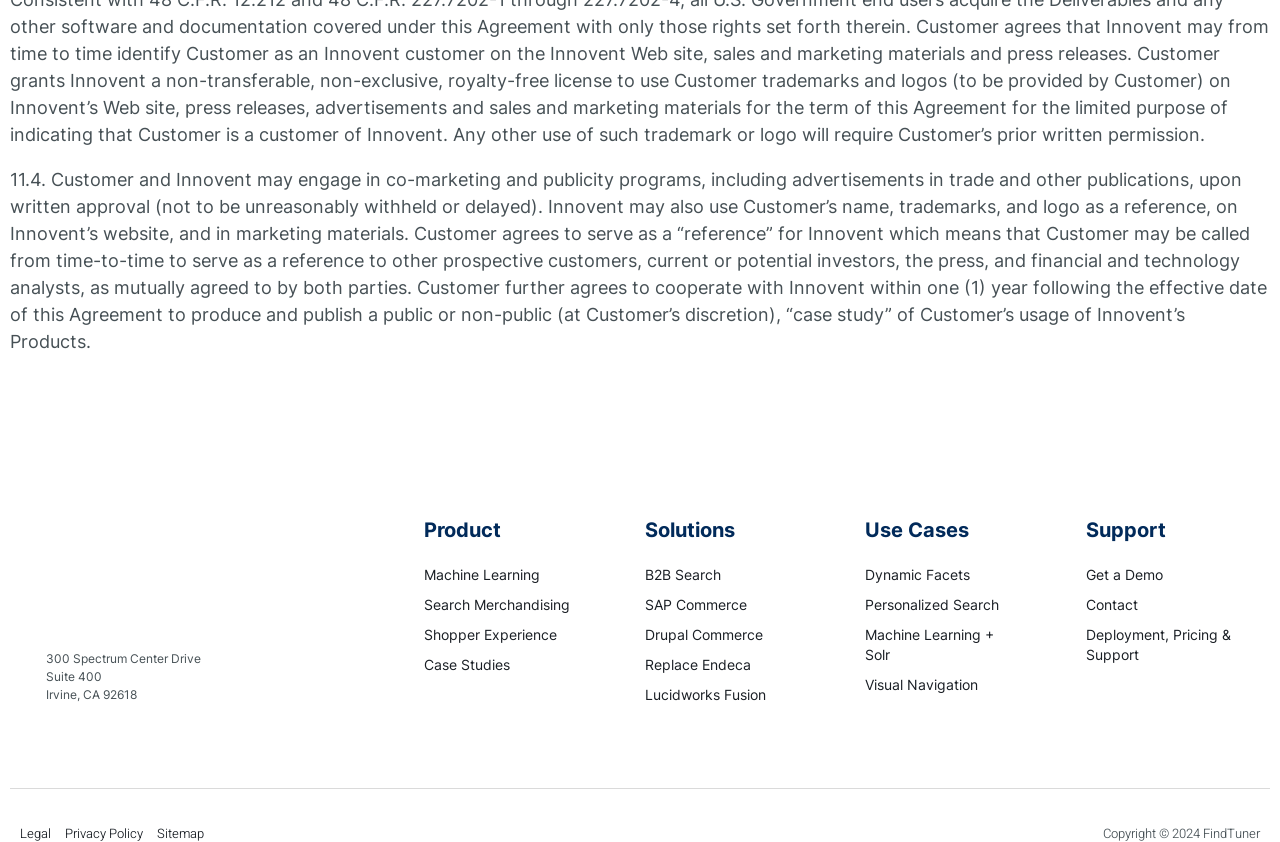Show the bounding box coordinates for the element that needs to be clicked to execute the following instruction: "Explore Case Studies". Provide the coordinates in the form of four float numbers between 0 and 1, i.e., [left, top, right, bottom].

[0.331, 0.778, 0.447, 0.802]